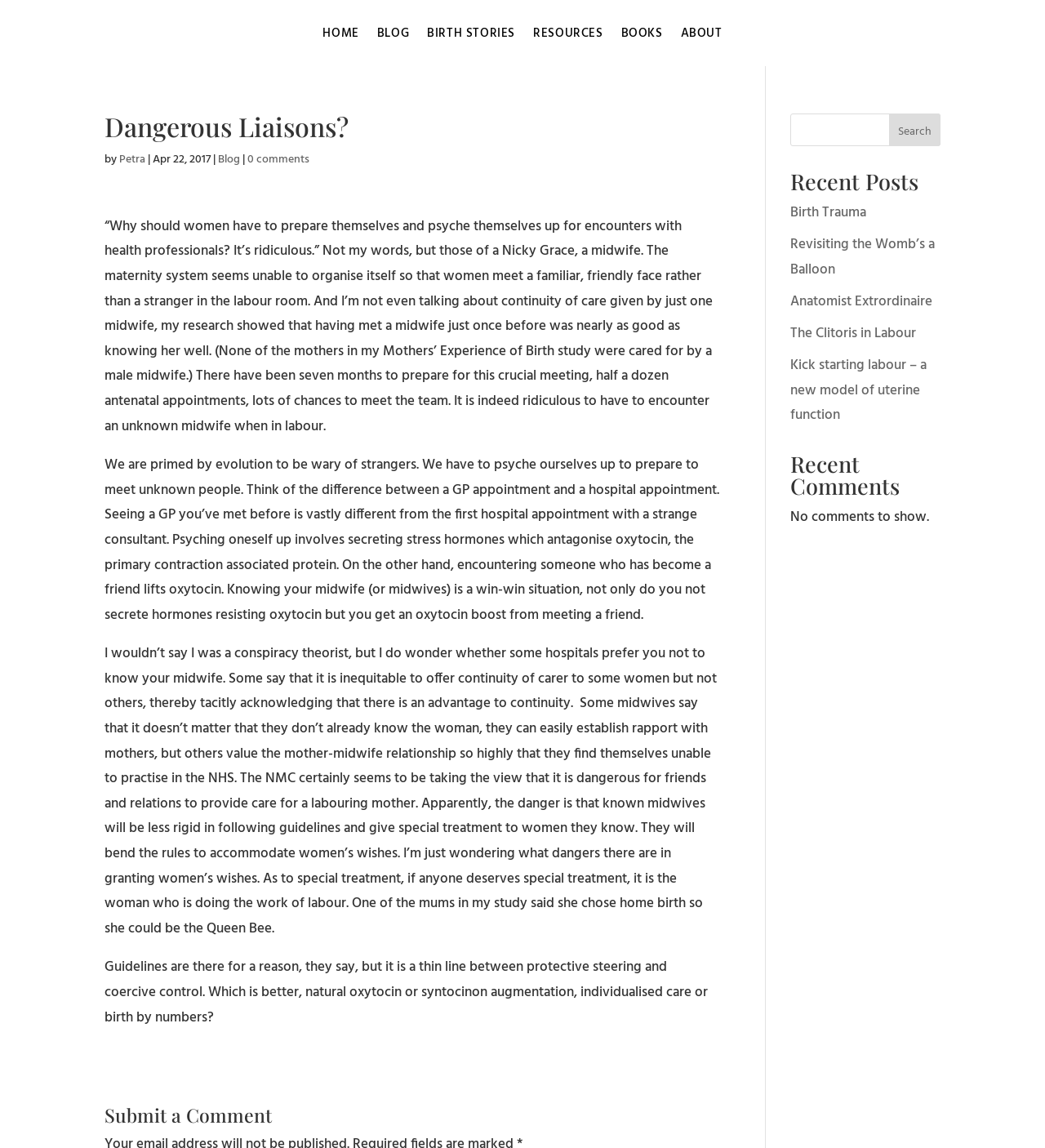Please respond to the question with a concise word or phrase:
What is the title of the blog post?

Dangerous Liaisons?